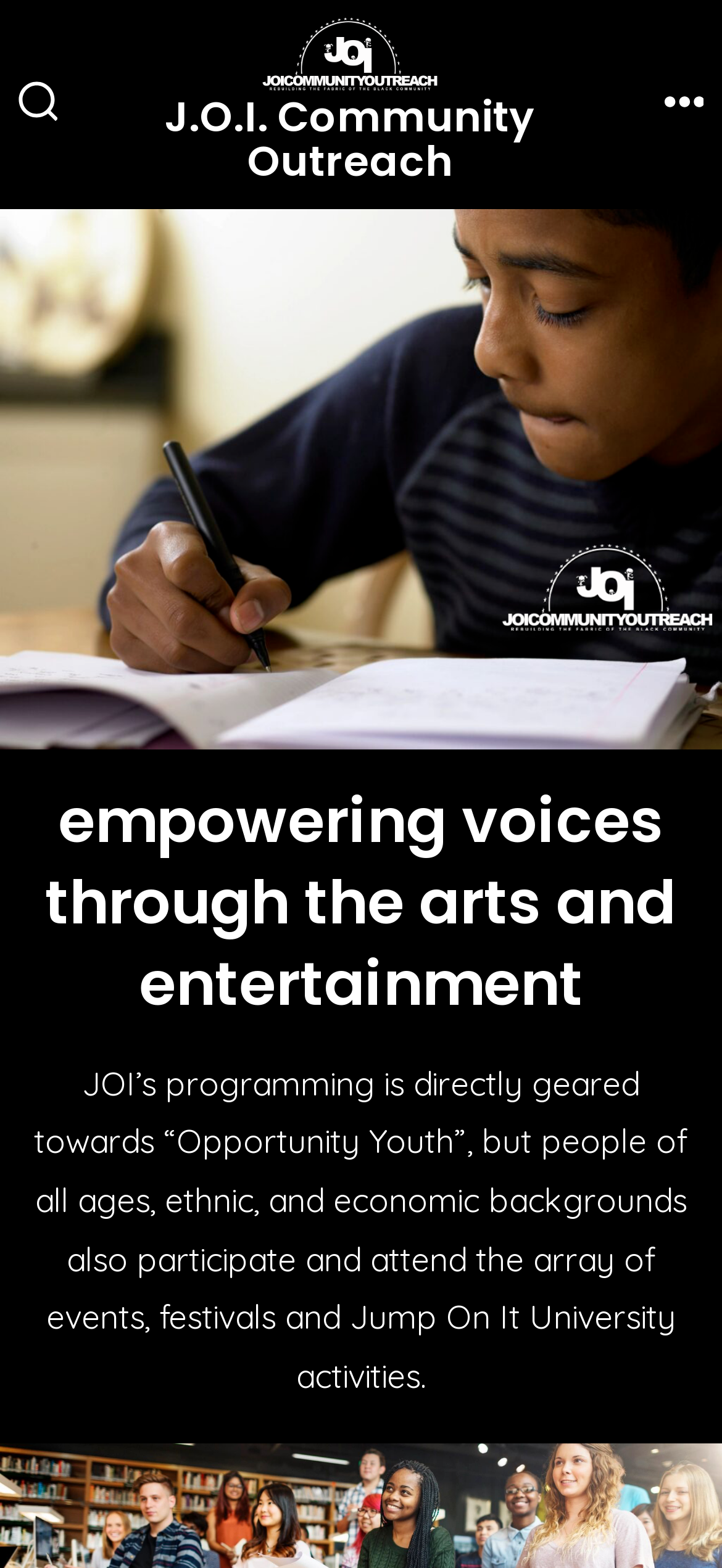What is the purpose of Jump On It University?
Please interpret the details in the image and answer the question thoroughly.

I inferred this information by understanding the context of the webpage, which mentions Jump On It University as a tool to educate youth and adults in various areas.